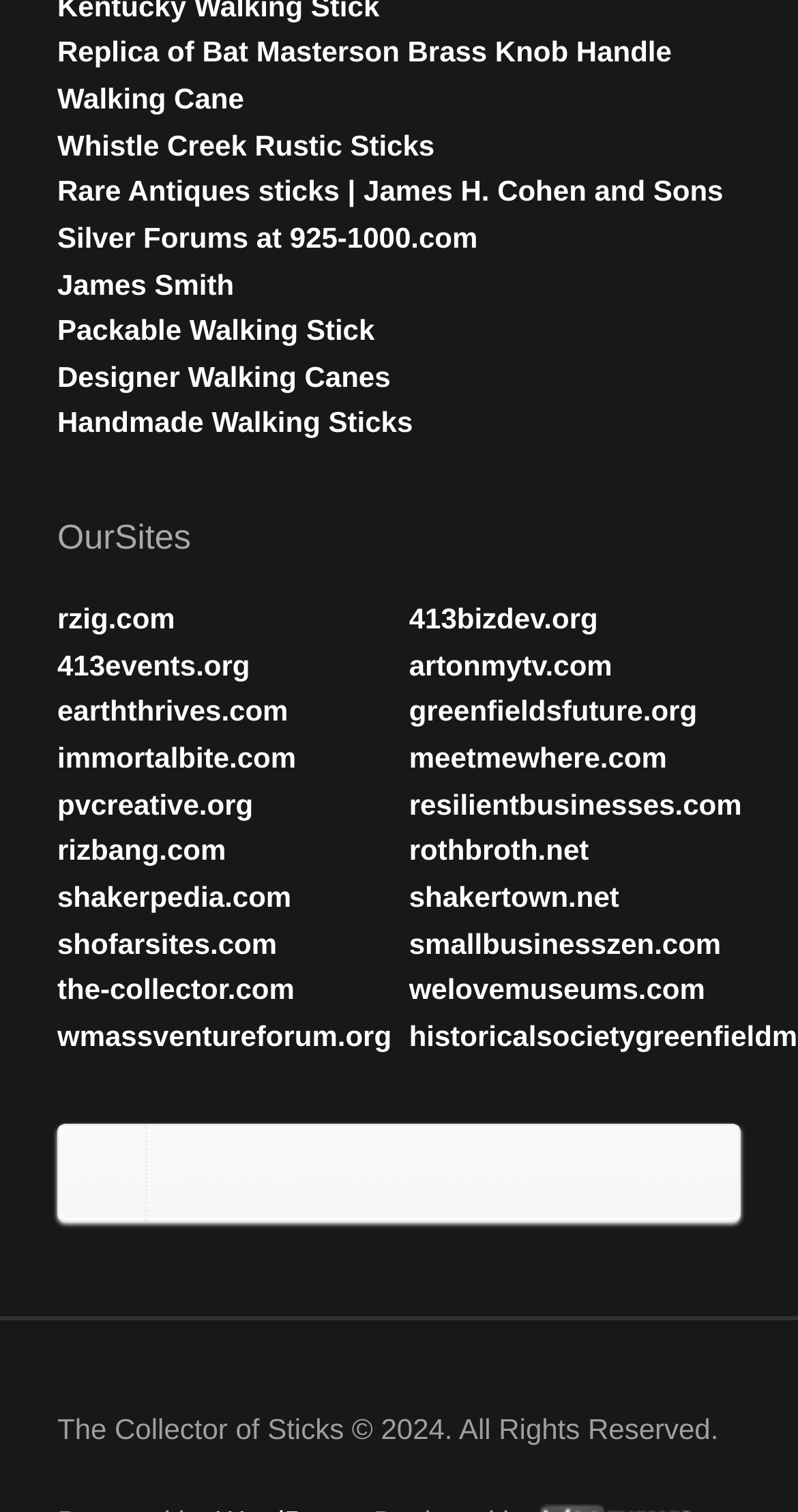Determine the bounding box coordinates for the element that should be clicked to follow this instruction: "Go to rzig.com". The coordinates should be given as four float numbers between 0 and 1, in the format [left, top, right, bottom].

[0.072, 0.398, 0.219, 0.42]